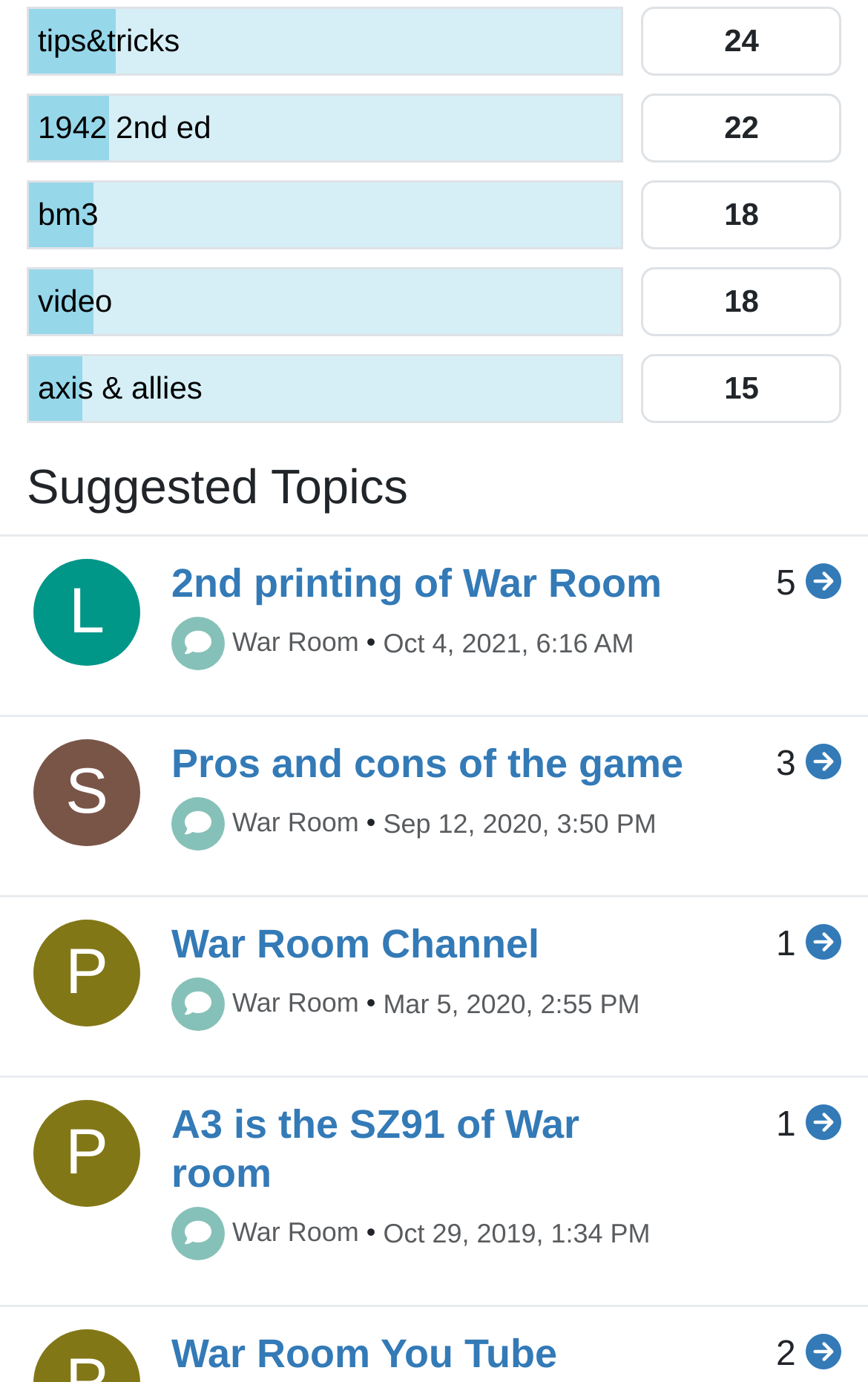Answer this question in one word or a short phrase: What is the suggested topic at the top?

Suggested Topics